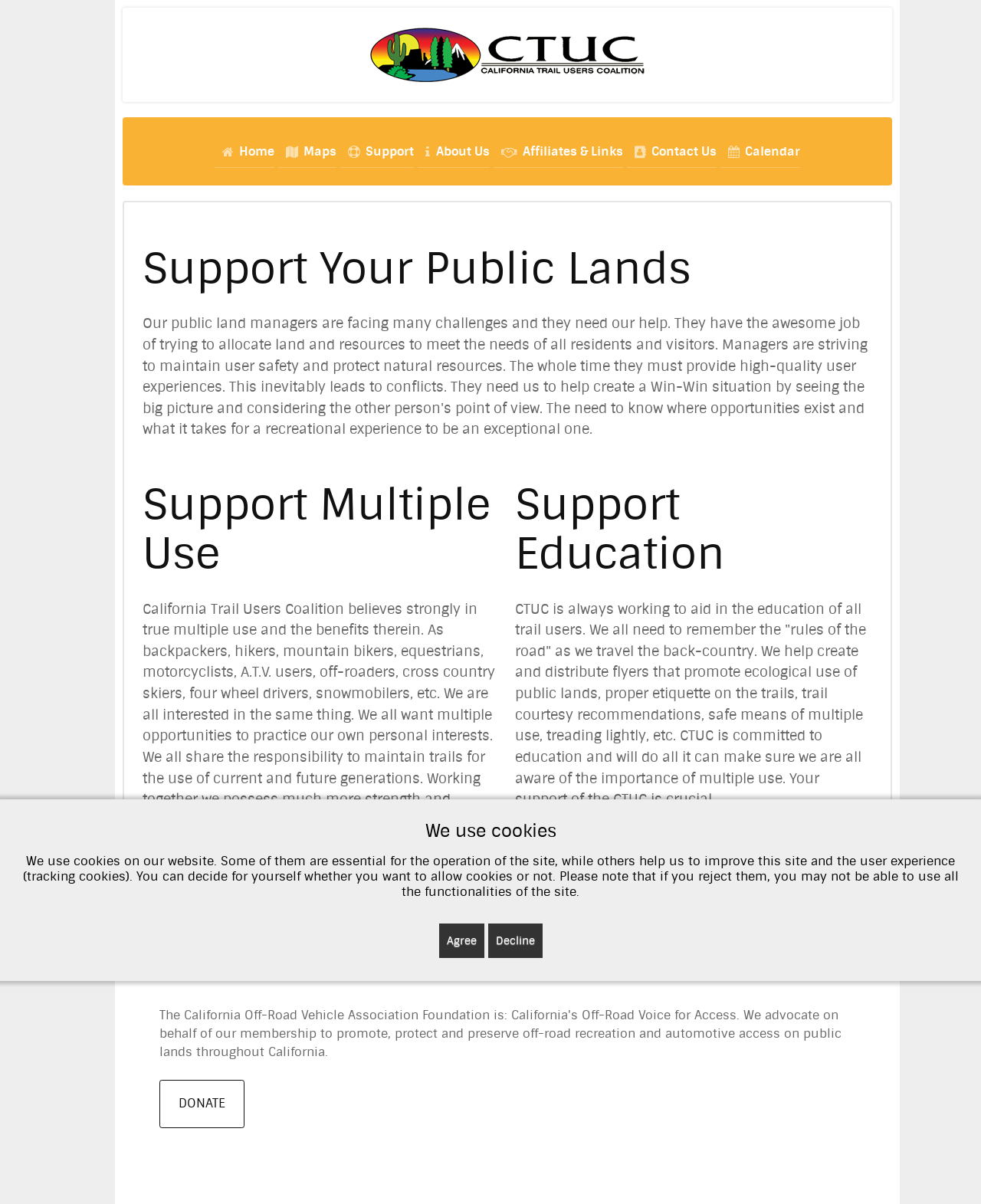Point out the bounding box coordinates of the section to click in order to follow this instruction: "Click on About Us".

[0.426, 0.113, 0.499, 0.139]